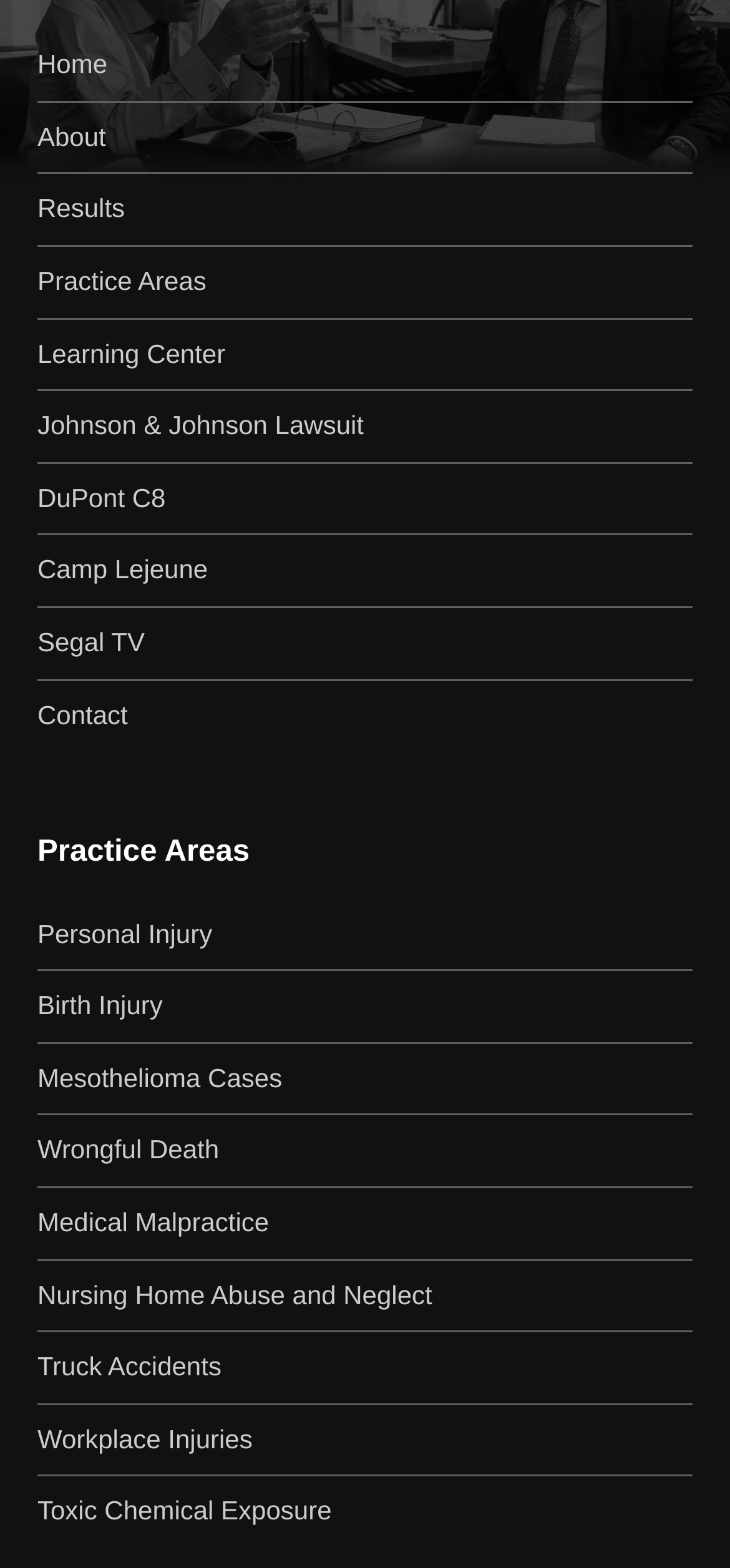Based on the provided description, "Home", find the bounding box of the corresponding UI element in the screenshot.

[0.051, 0.031, 0.147, 0.05]